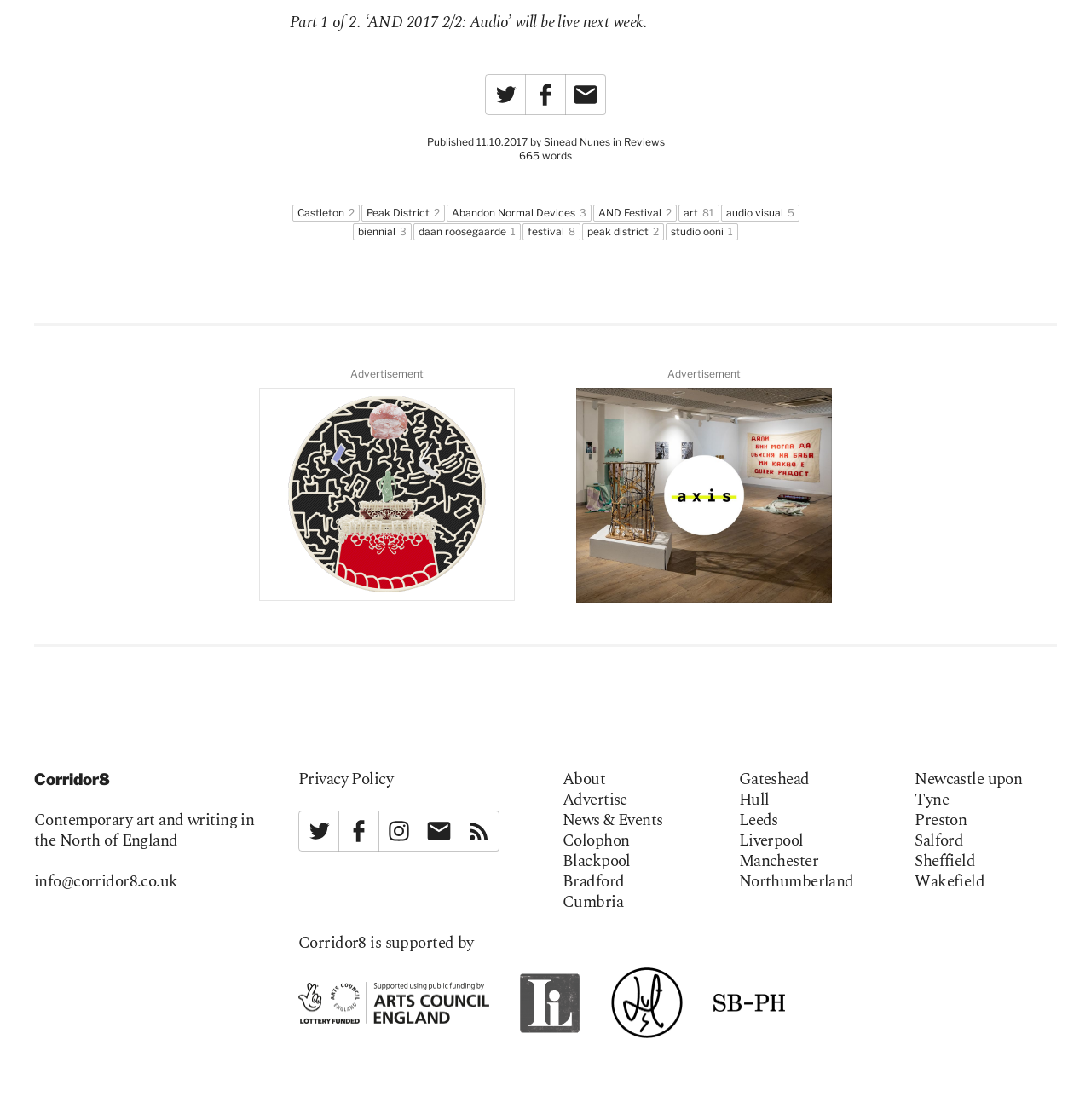Determine the bounding box coordinates of the UI element described below. Use the format (top-left x, top-left y, bottom-right x, bottom-right y) with floating point numbers between 0 and 1: Privacy Policy

[0.273, 0.685, 0.36, 0.707]